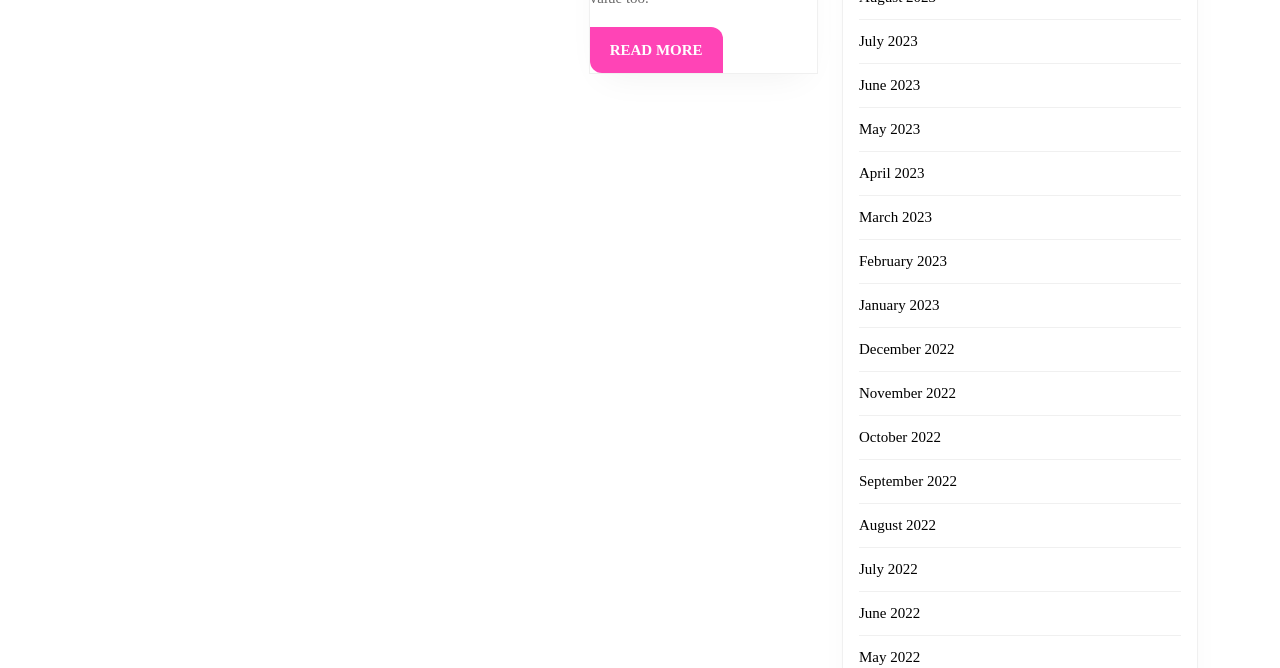Find the bounding box of the UI element described as: "Read MoreRead More". The bounding box coordinates should be given as four float values between 0 and 1, i.e., [left, top, right, bottom].

[0.461, 0.04, 0.565, 0.11]